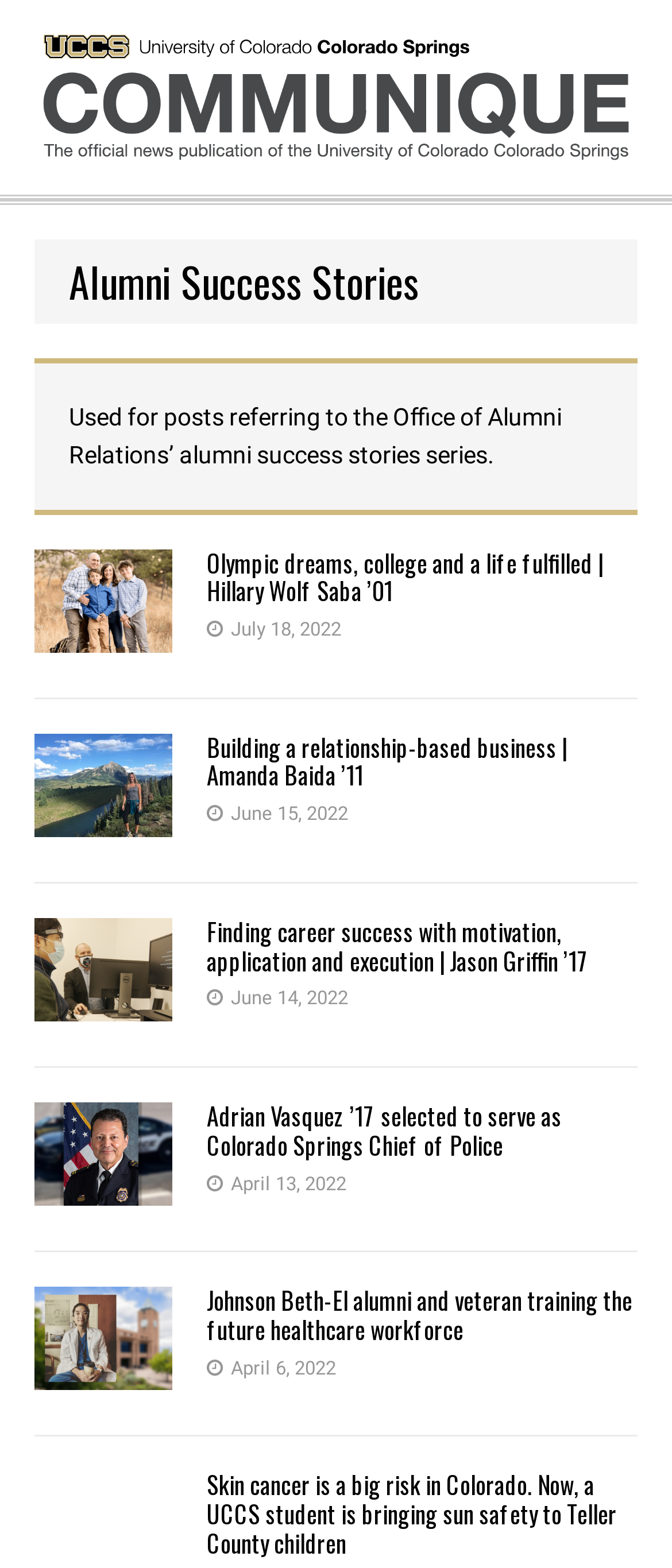Find the bounding box coordinates for the area that must be clicked to perform this action: "Log in to the website".

None